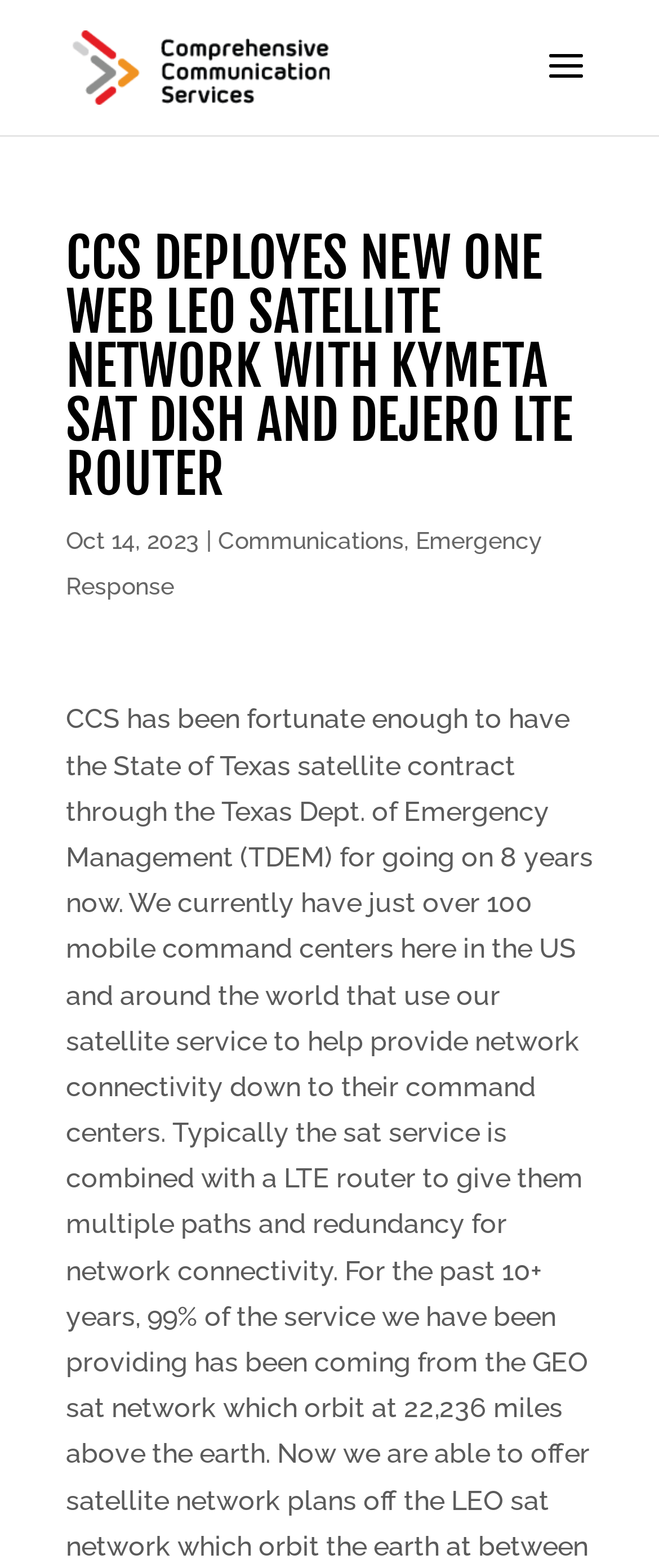Given the element description Emergency Response, specify the bounding box coordinates of the corresponding UI element in the format (top-left x, top-left y, bottom-right x, bottom-right y). All values must be between 0 and 1.

[0.1, 0.336, 0.823, 0.383]